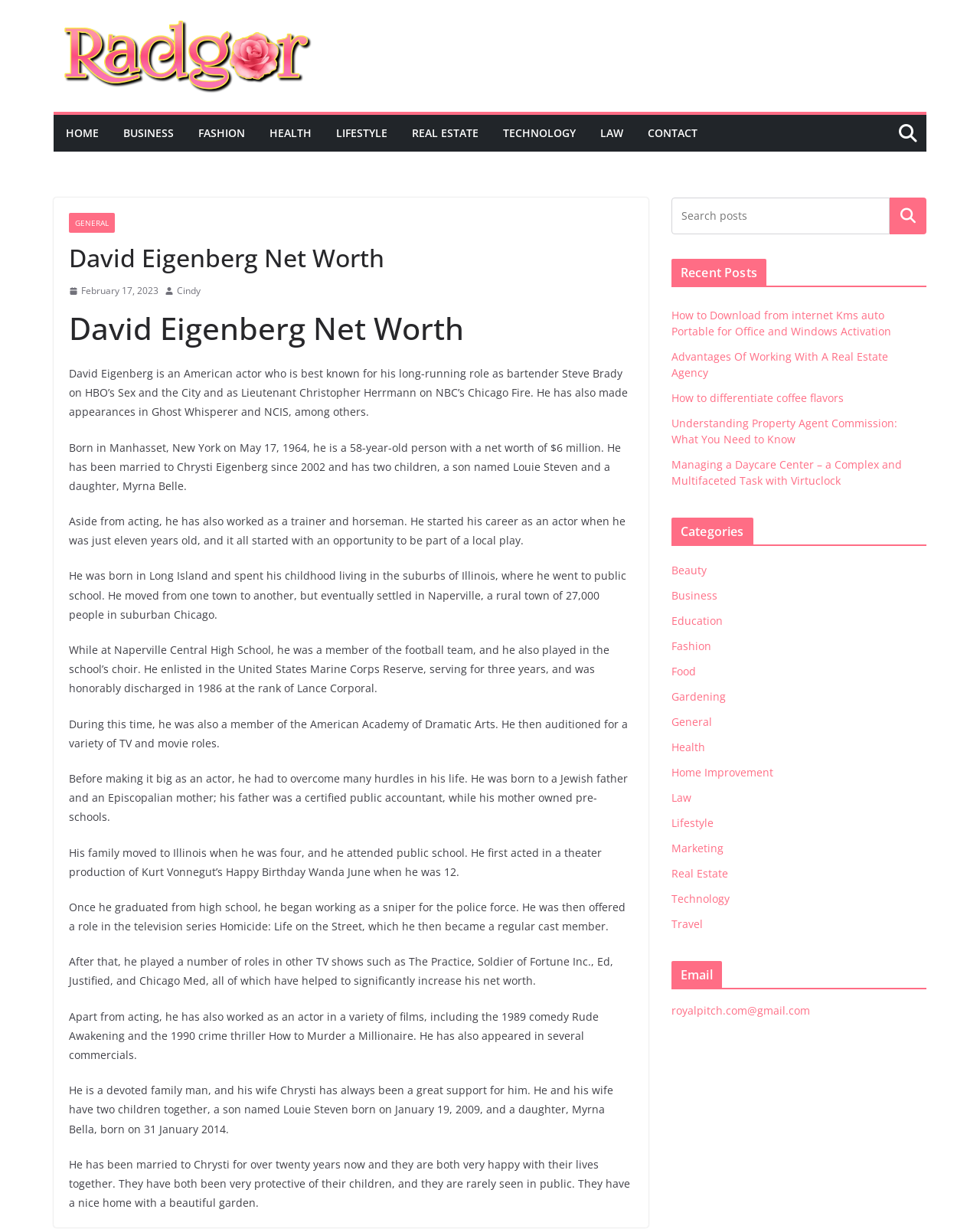Determine the bounding box coordinates for the UI element described. Format the coordinates as (top-left x, top-left y, bottom-right x, bottom-right y) and ensure all values are between 0 and 1. Element description: How to differentiate coffee flavors

[0.685, 0.318, 0.861, 0.33]